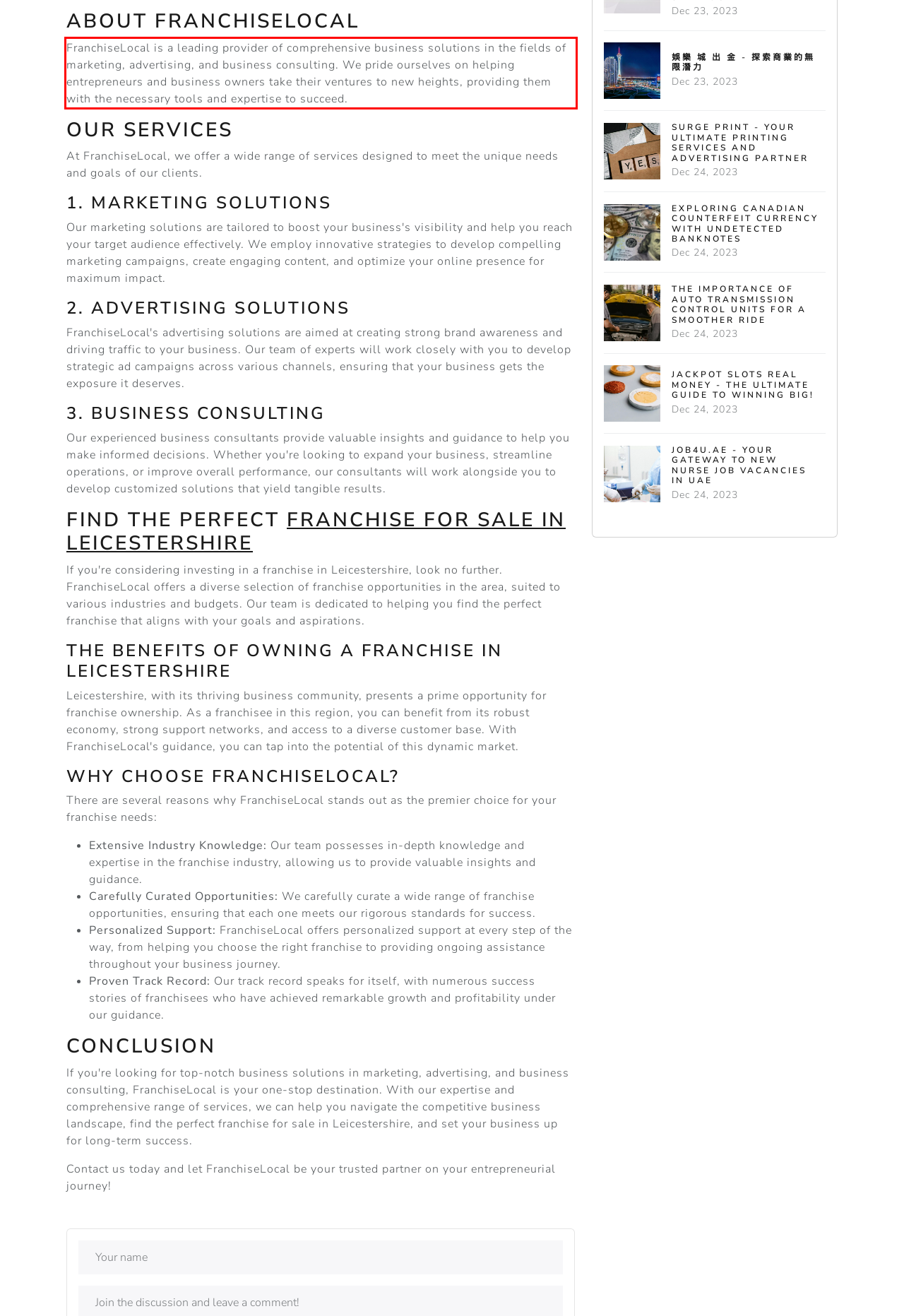Identify and extract the text within the red rectangle in the screenshot of the webpage.

FranchiseLocal is a leading provider of comprehensive business solutions in the fields of marketing, advertising, and business consulting. We pride ourselves on helping entrepreneurs and business owners take their ventures to new heights, providing them with the necessary tools and expertise to succeed.